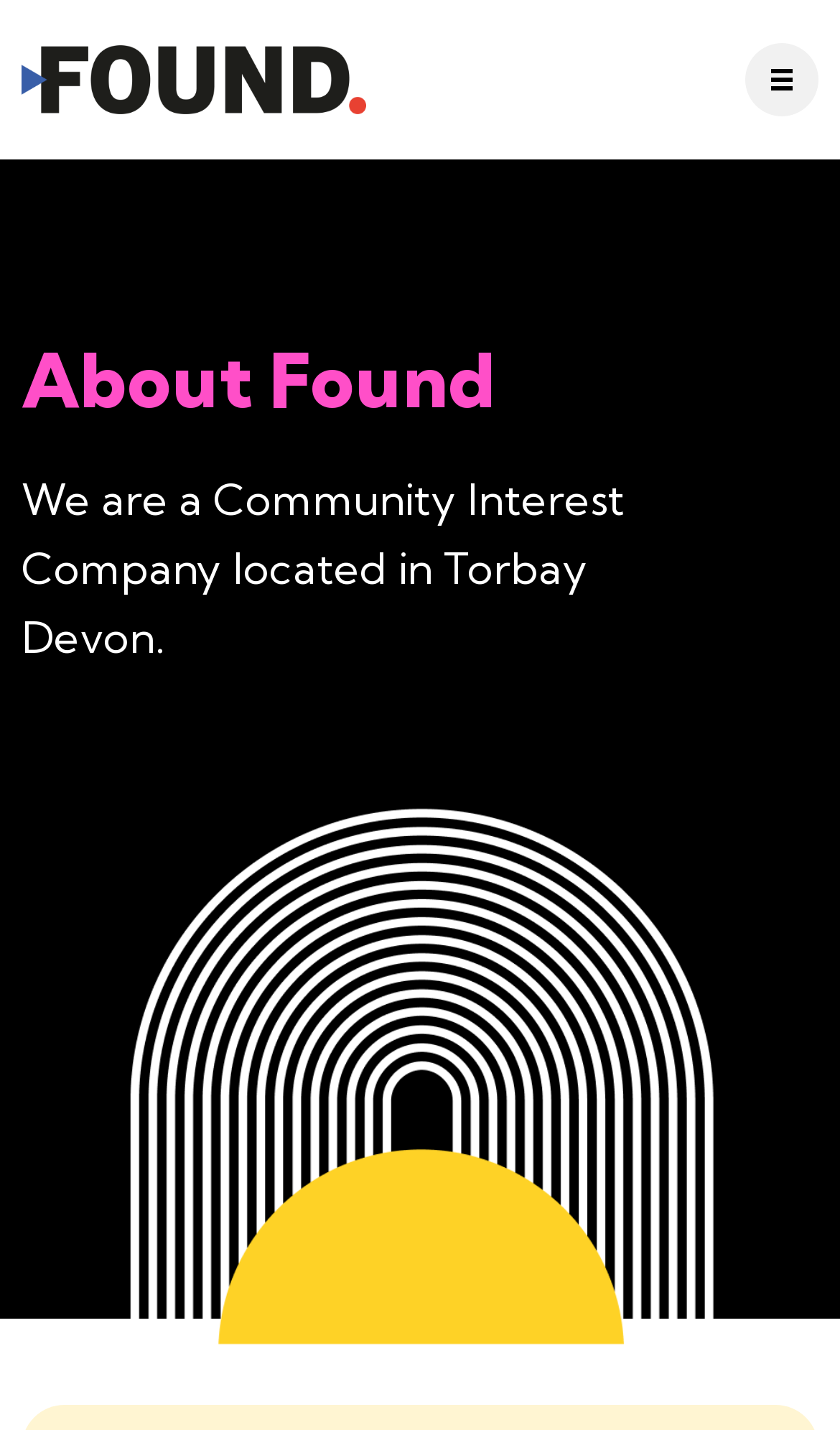Can you find the bounding box coordinates for the UI element given this description: "aria-label="Open Menu""? Provide the coordinates as four float numbers between 0 and 1: [left, top, right, bottom].

[0.887, 0.03, 0.974, 0.081]